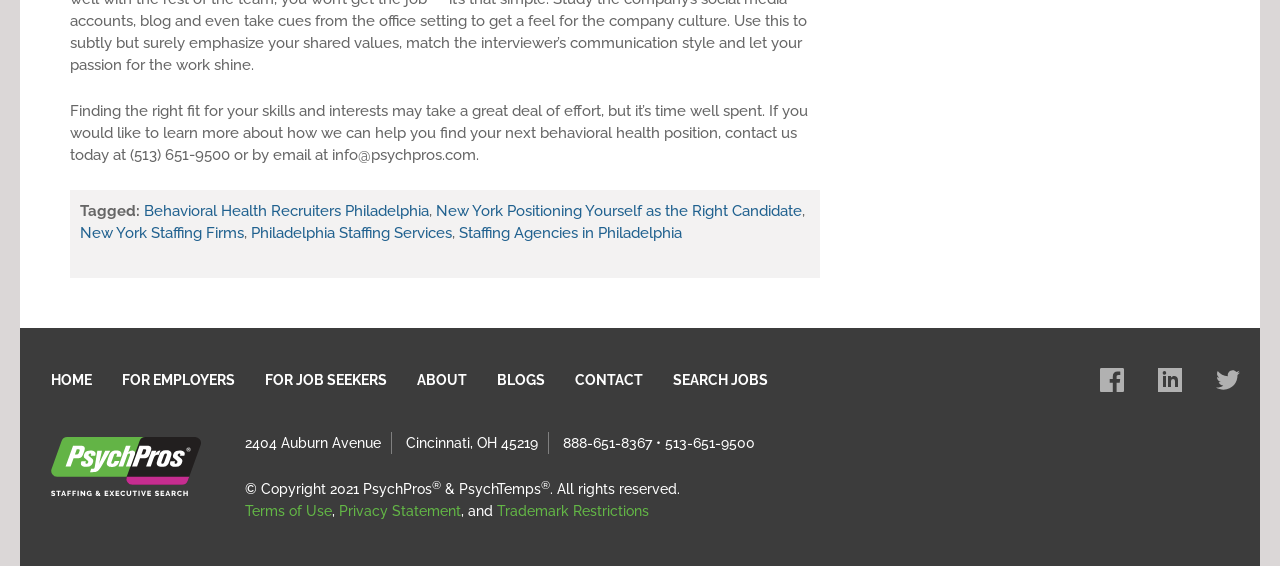Highlight the bounding box coordinates of the element that should be clicked to carry out the following instruction: "Go to the home page". The coordinates must be given as four float numbers ranging from 0 to 1, i.e., [left, top, right, bottom].

[0.028, 0.64, 0.084, 0.704]